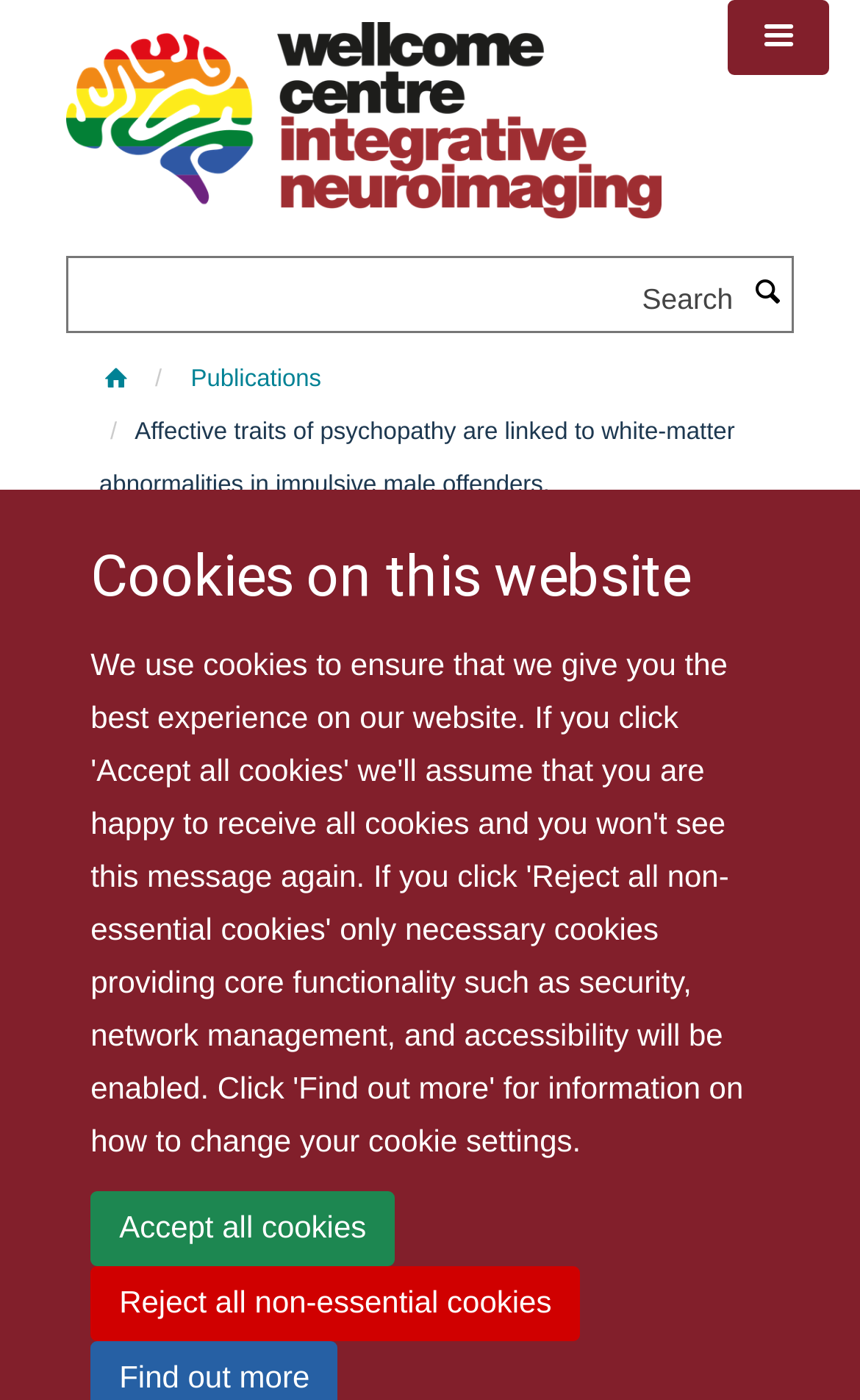Summarize the webpage in an elaborate manner.

The webpage appears to be a research article or publication page, focusing on the topic of psychopathy and its relation to brain regions. 

At the top left corner, there is a link to skip to the main content. Below it, a heading "Cookies on this website" is displayed, accompanied by two links to accept or reject cookies. 

To the right of the cookies section, the logo of the Wellcome Centre for Integrative Neuroimaging is displayed, along with a link to the centre's website. 

On the top right corner, a toggle menu button is located. Below it, a search bar is positioned, consisting of a text box and a search button. 

On the left side of the page, a navigation menu is presented, featuring links to publications and an icon represented by "\ue805". 

The main content of the page is divided into sections, with a heading "Affective traits of psychopathy are linked to white-matter abnormalities in impulsive male offenders." at the top. This heading is followed by the authors' names, "Vermeij A., Kempes MM., Cima MJ., Mars RB., Brazil IA." 

There are a total of 3 headings, 7 links, 2 buttons, 1 image, 1 textbox, and 2 static text elements on the page.